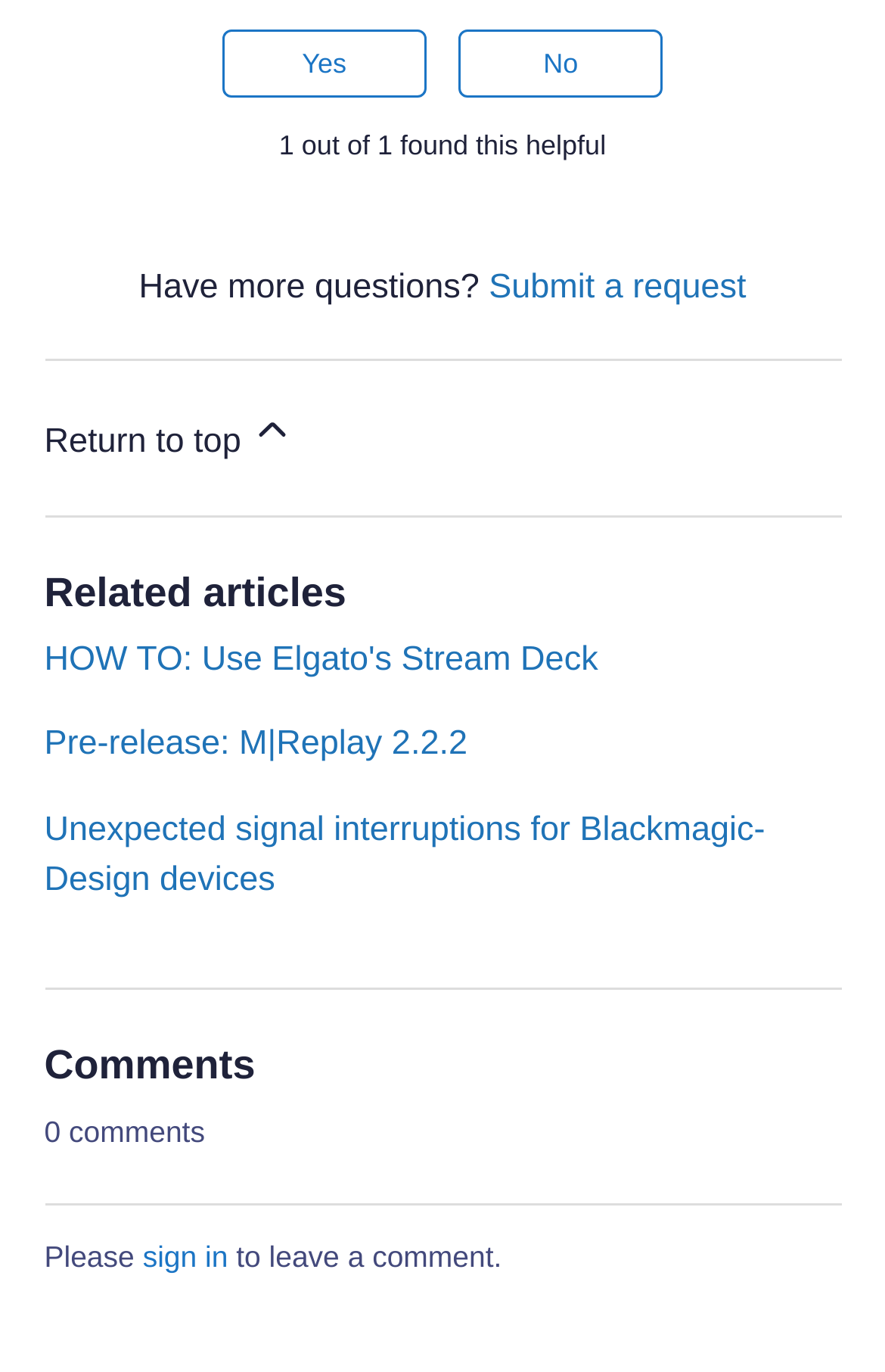Answer the question using only one word or a concise phrase: How many comments are there on this article?

0